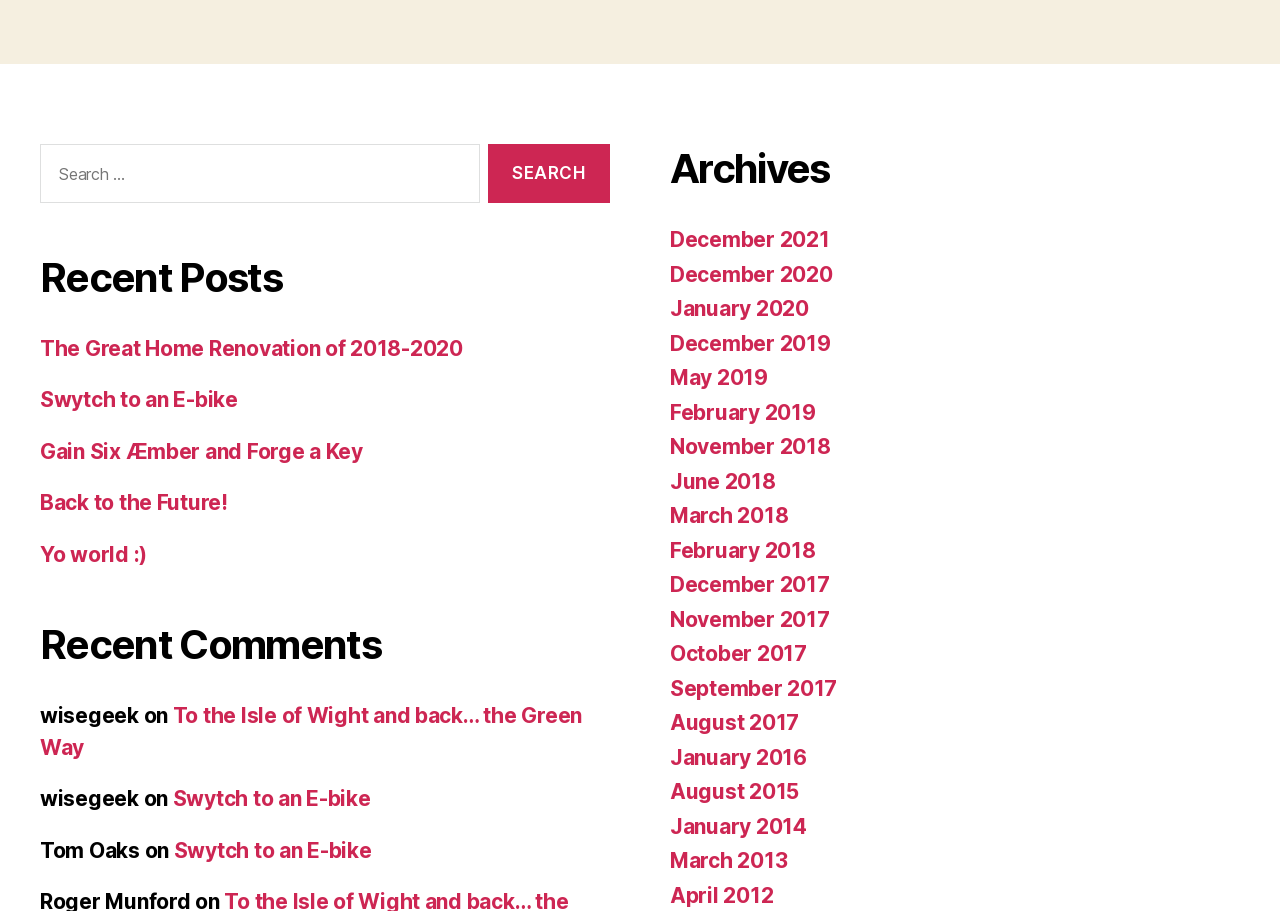Pinpoint the bounding box coordinates of the element to be clicked to execute the instruction: "Read recent comment from wisegeek".

[0.031, 0.772, 0.108, 0.799]